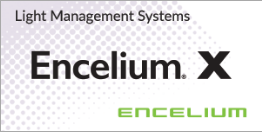What is the color of the font used for 'encelium'?
Please provide a single word or phrase answer based on the image.

Green